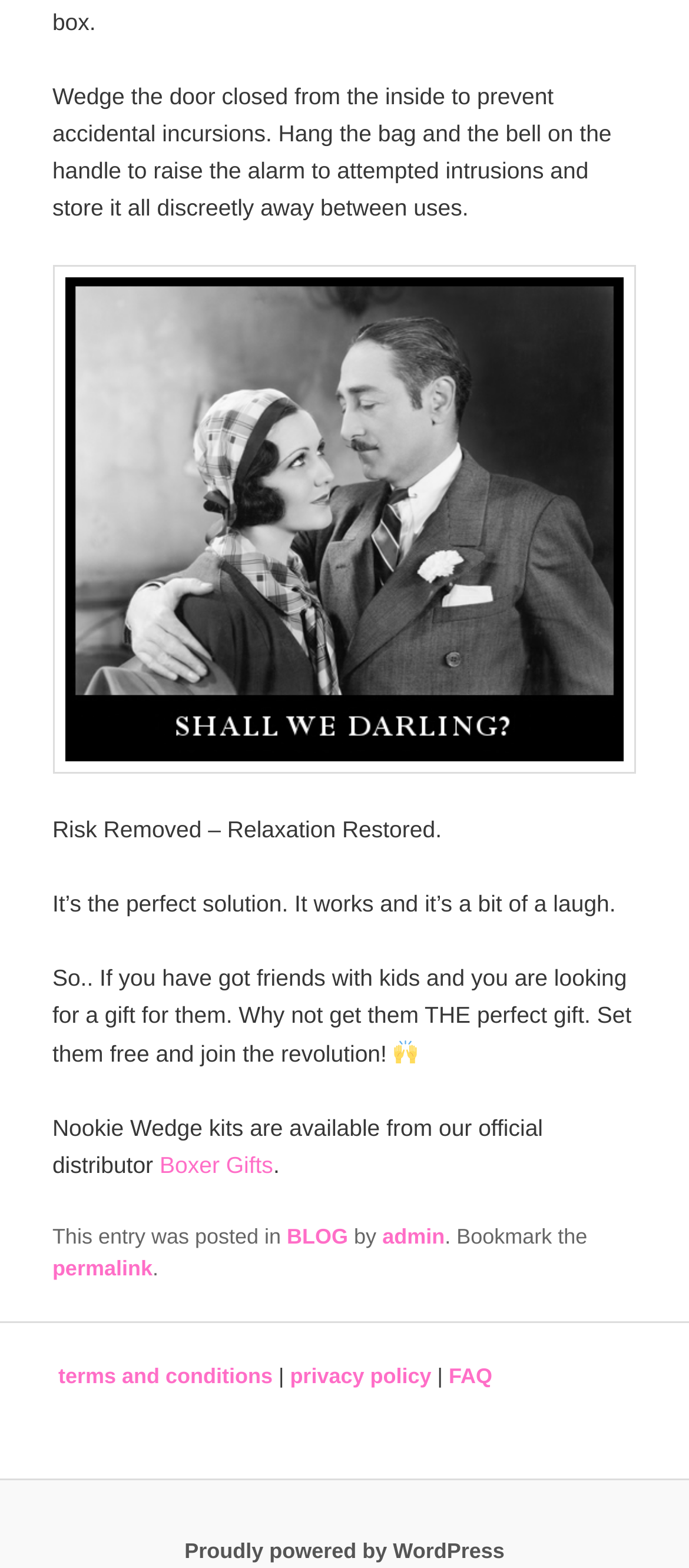Please provide a comprehensive response to the question below by analyzing the image: 
What is the purpose of the Nookie Wedge?

The purpose of the Nookie Wedge can be inferred from the text 'Wedge the door closed from the inside to prevent accidental incursions.' which suggests that it is used to prevent unwanted entries.